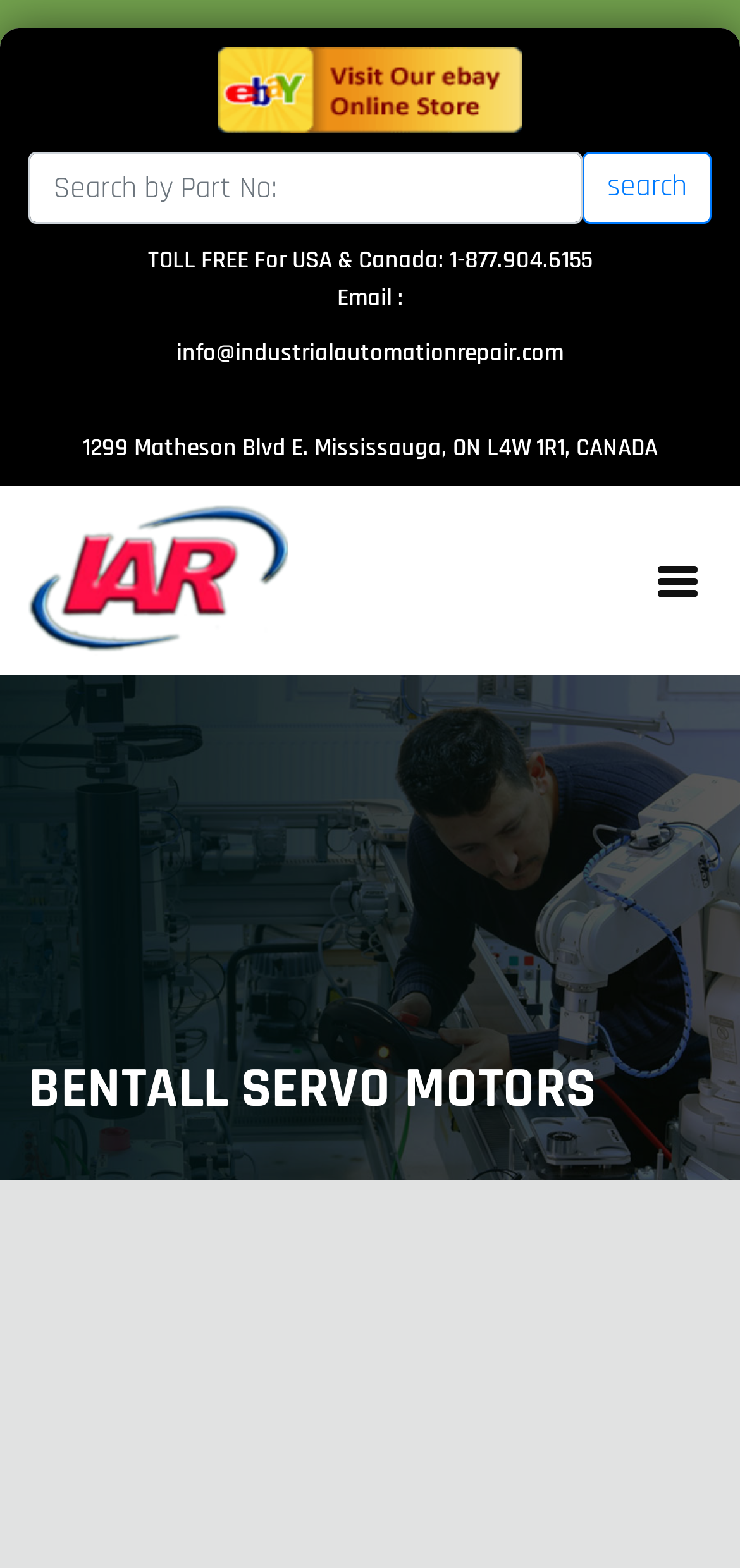What is the company's toll-free number?
Provide a one-word or short-phrase answer based on the image.

1-877.904.6155